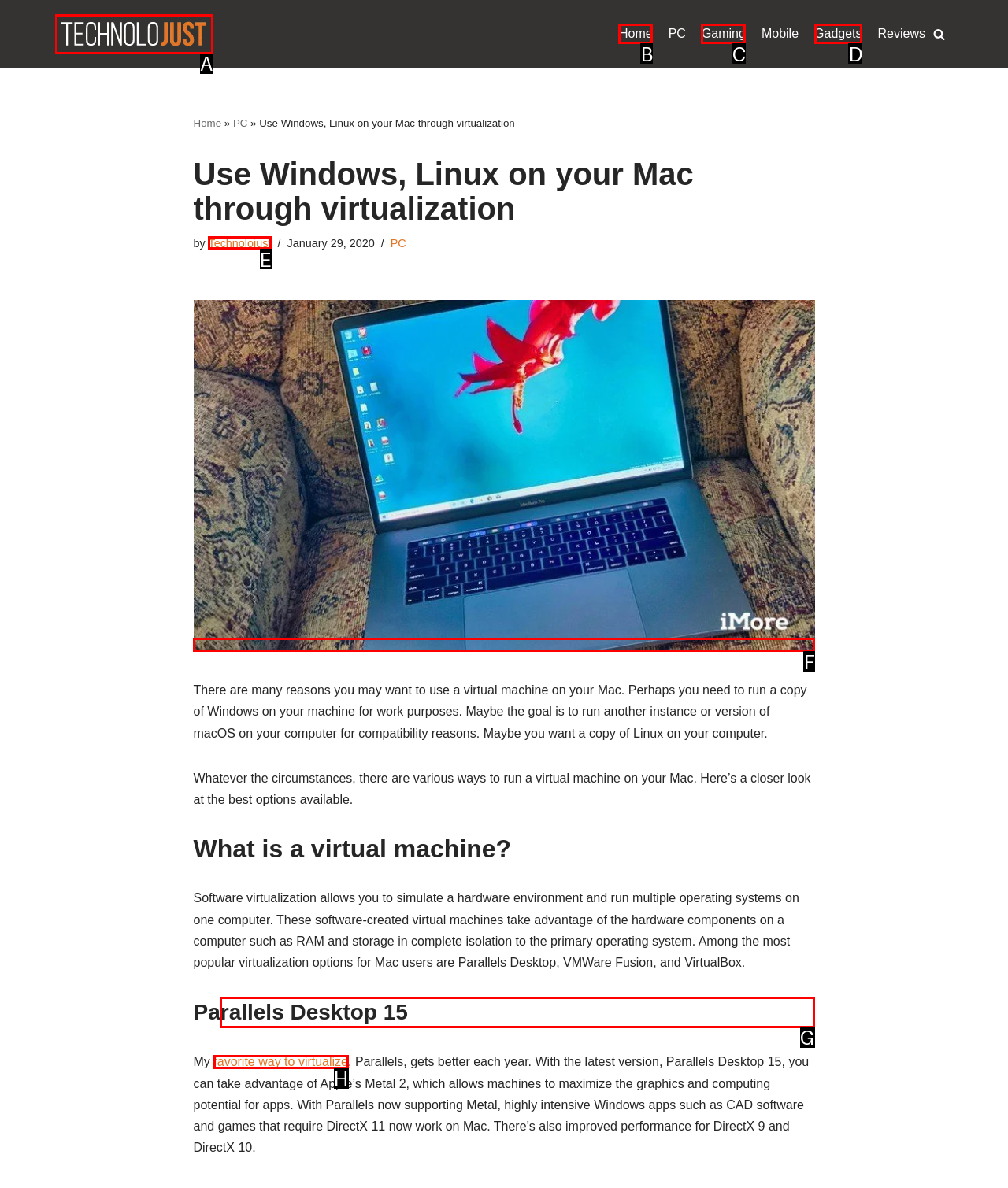Determine which option you need to click to execute the following task: Learn more about Parallels Desktop 15. Provide your answer as a single letter.

G